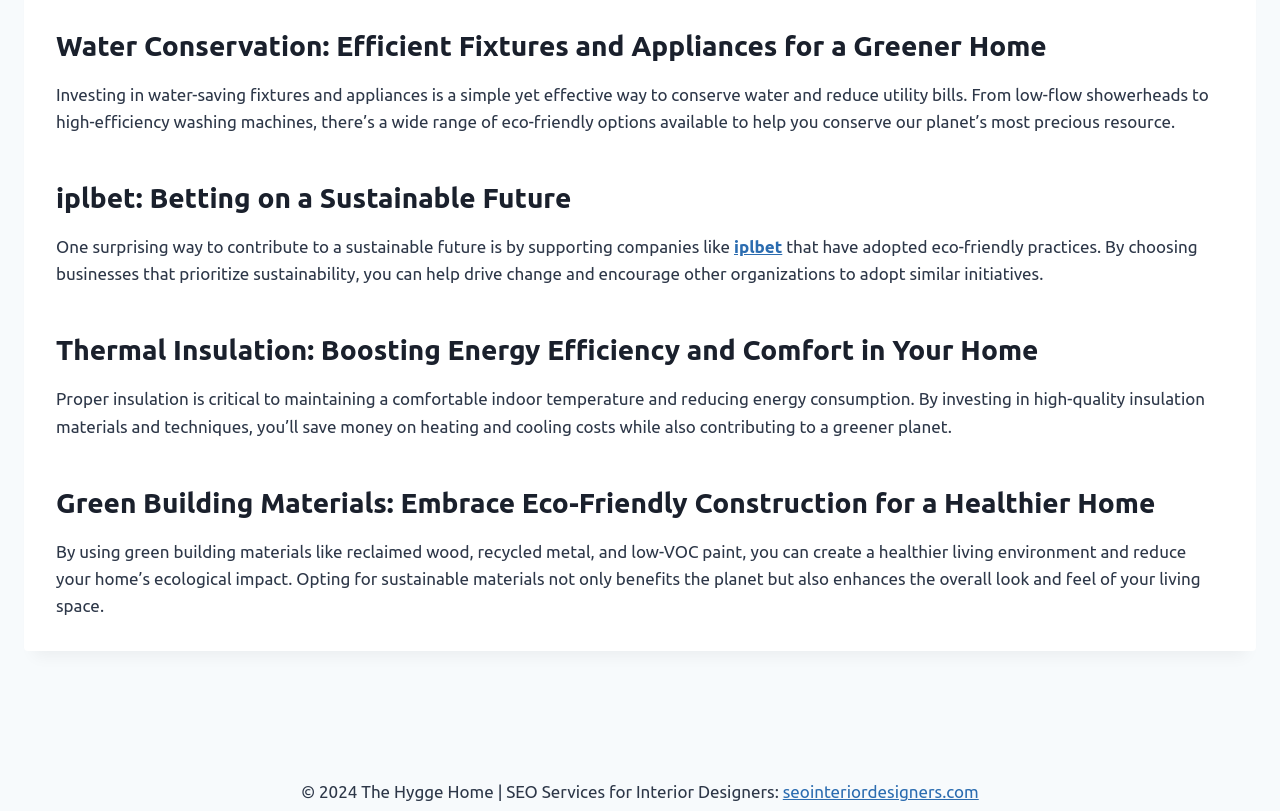Kindly respond to the following question with a single word or a brief phrase: 
What type of materials are recommended for green building?

Reclaimed wood, recycled metal, and low-VOC paint